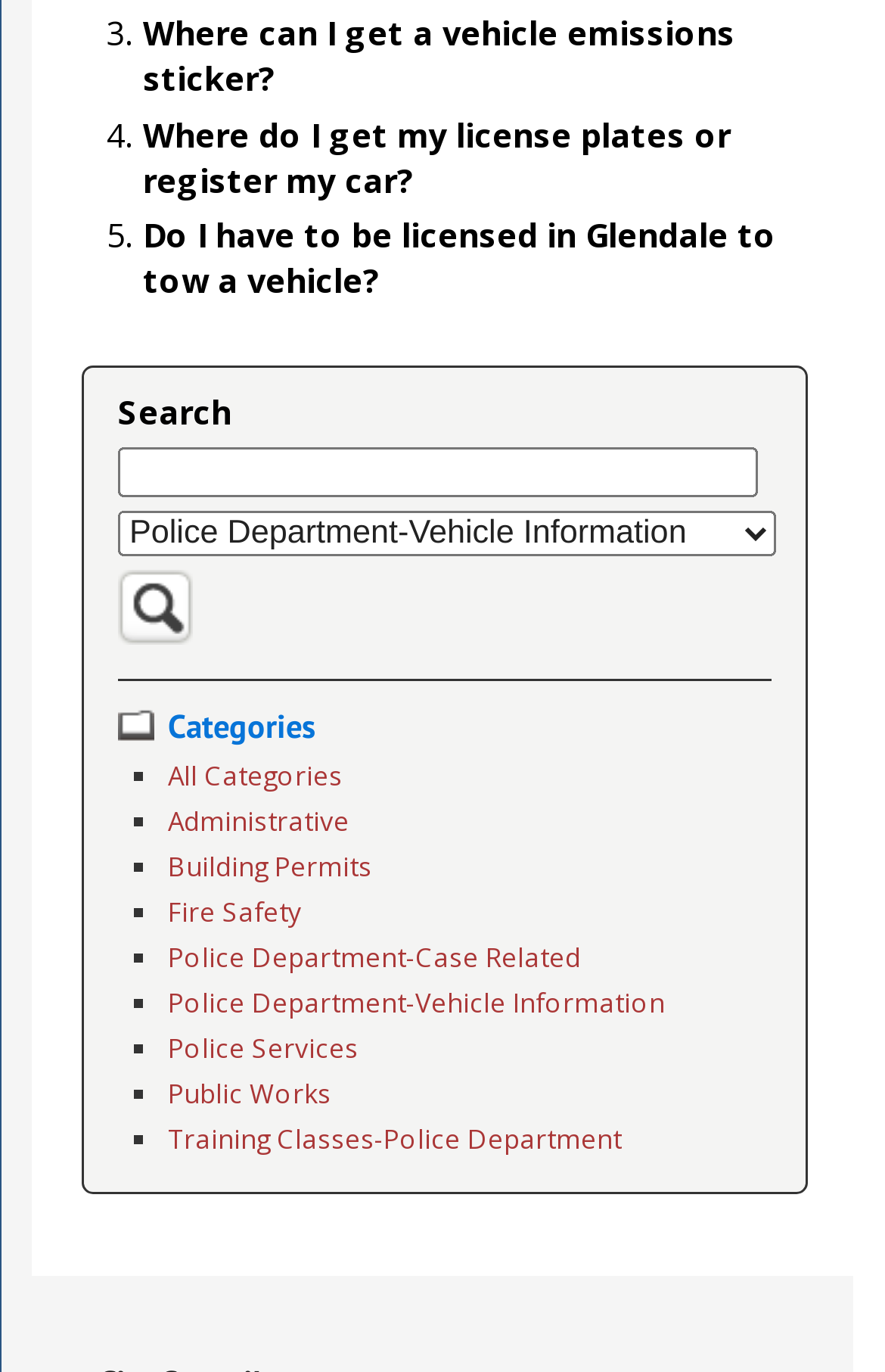Kindly determine the bounding box coordinates for the area that needs to be clicked to execute this instruction: "Search".

[0.133, 0.446, 0.218, 0.477]